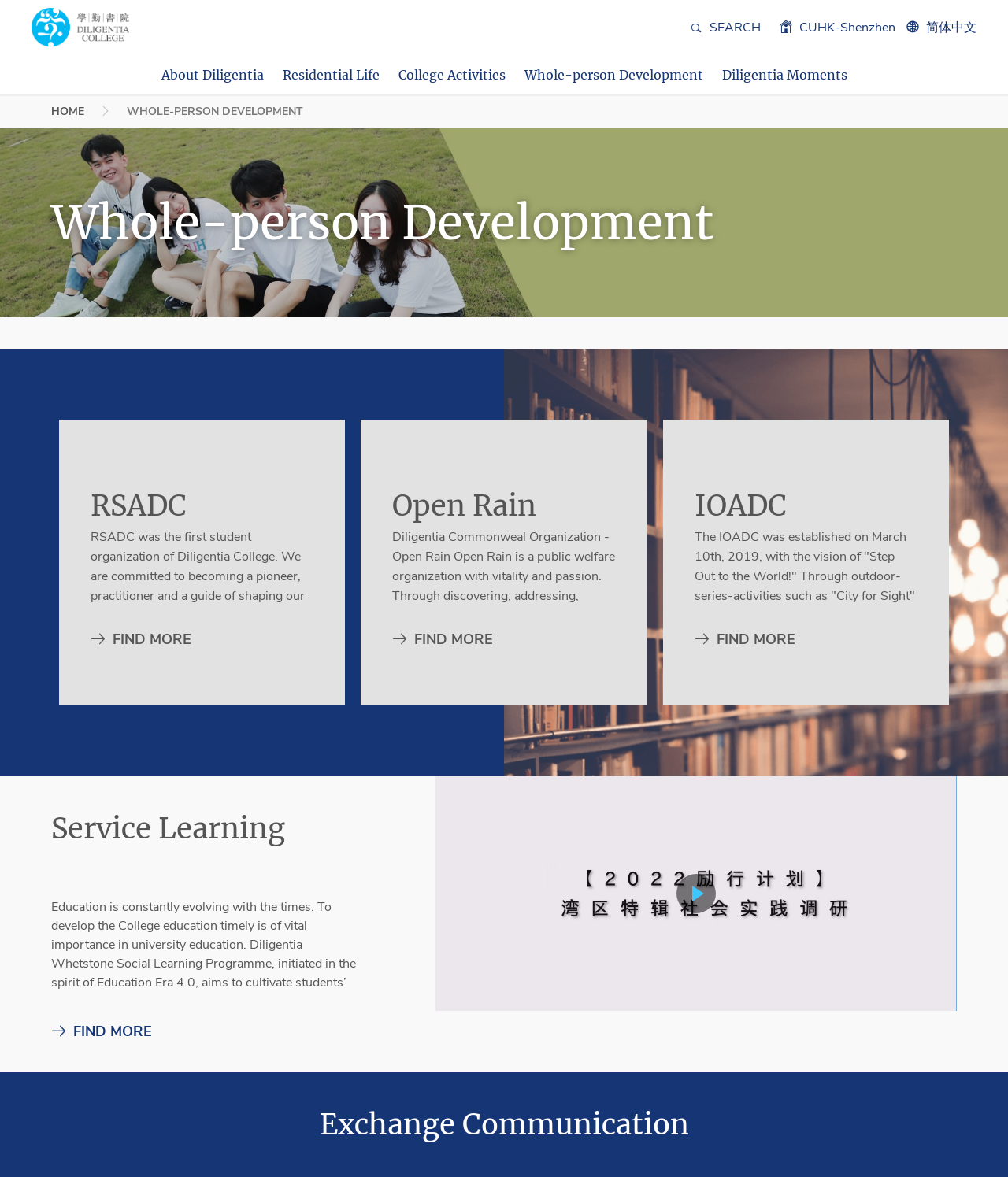What type of activities does Open Rain organize?
Look at the screenshot and give a one-word or phrase answer.

Public welfare activities